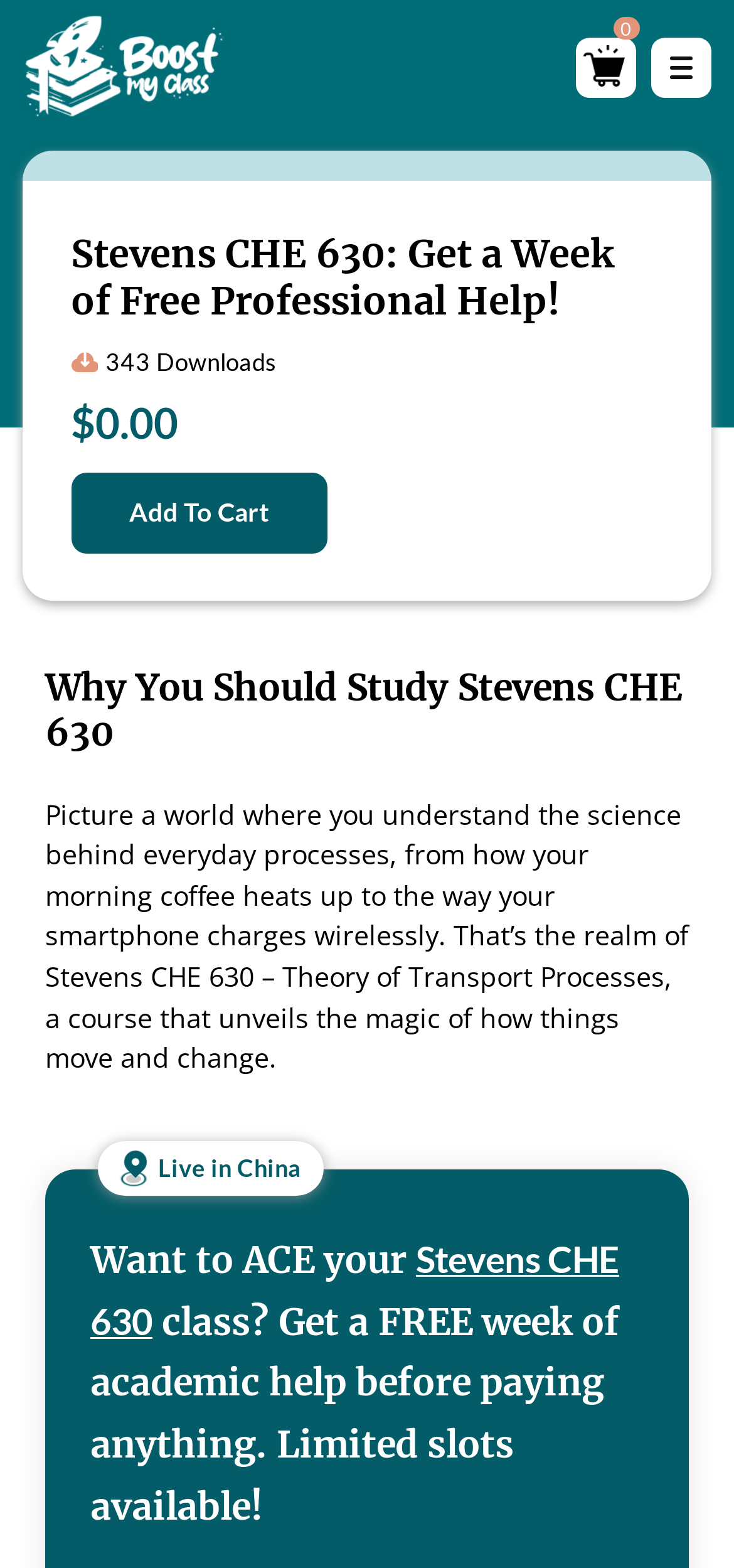What is the name of the university?
Answer the question using a single word or phrase, according to the image.

Stevens University